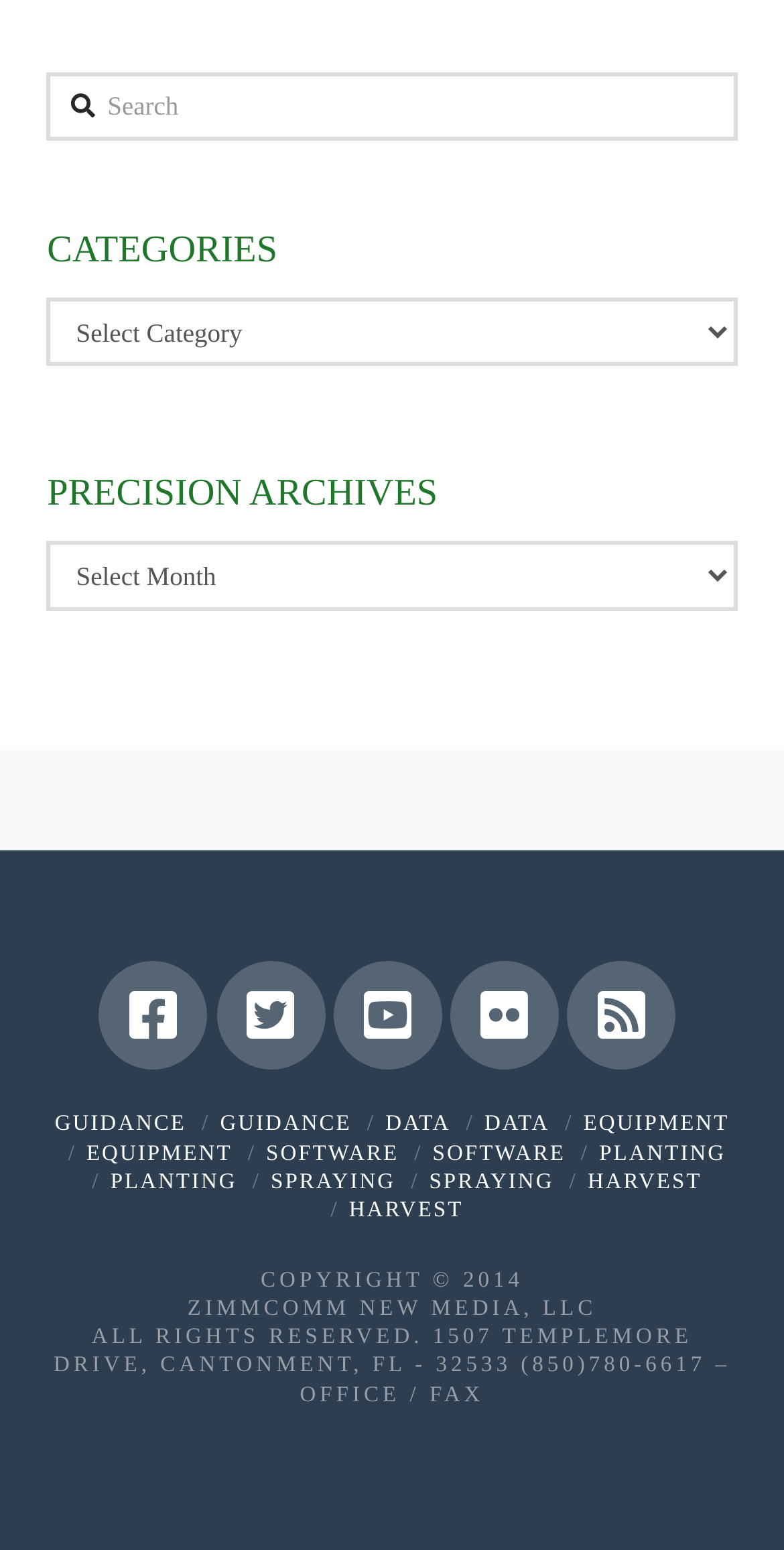Answer this question using a single word or a brief phrase:
What is the copyright year of the website?

2014